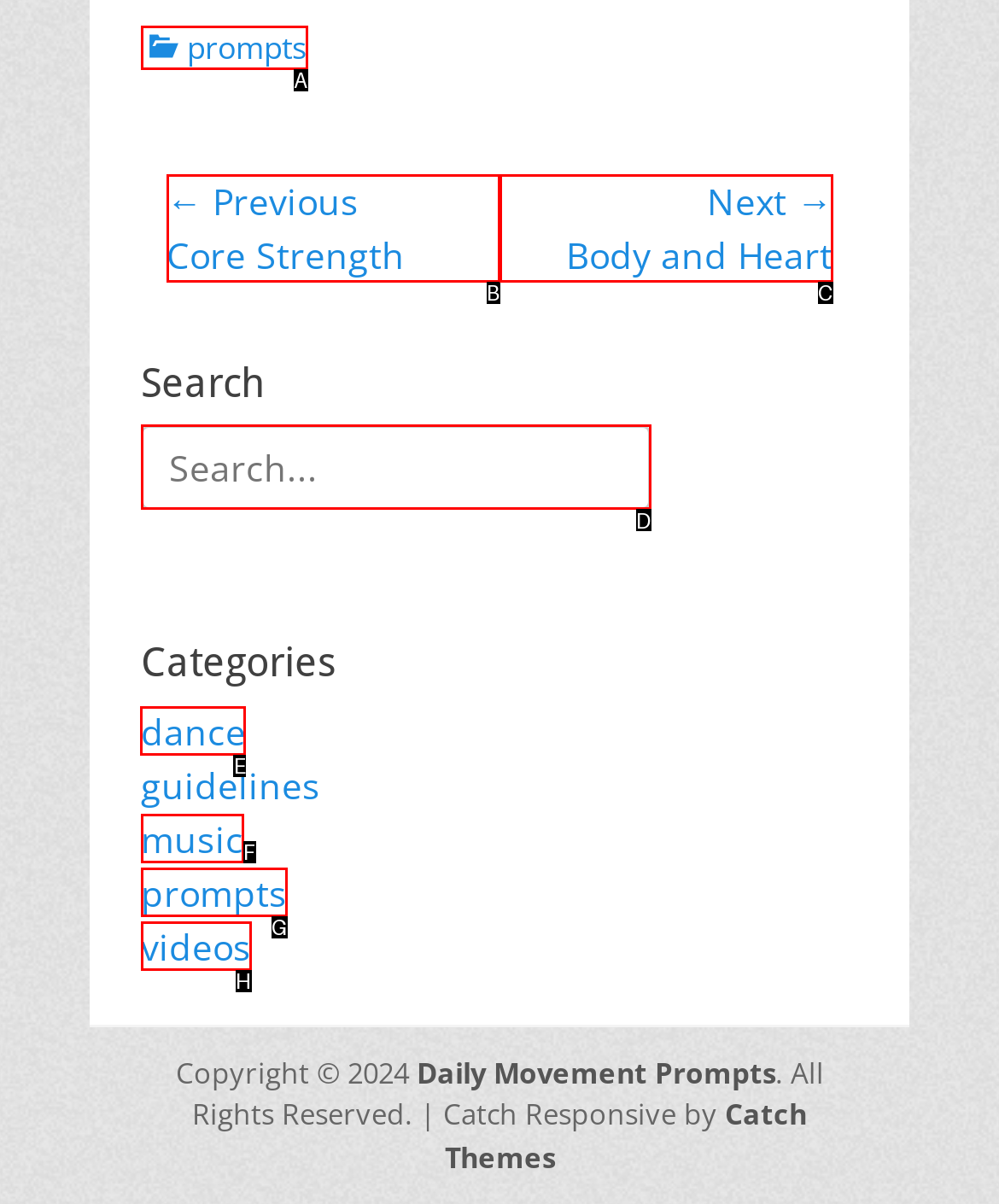Tell me the letter of the correct UI element to click for this instruction: View dance category. Answer with the letter only.

E